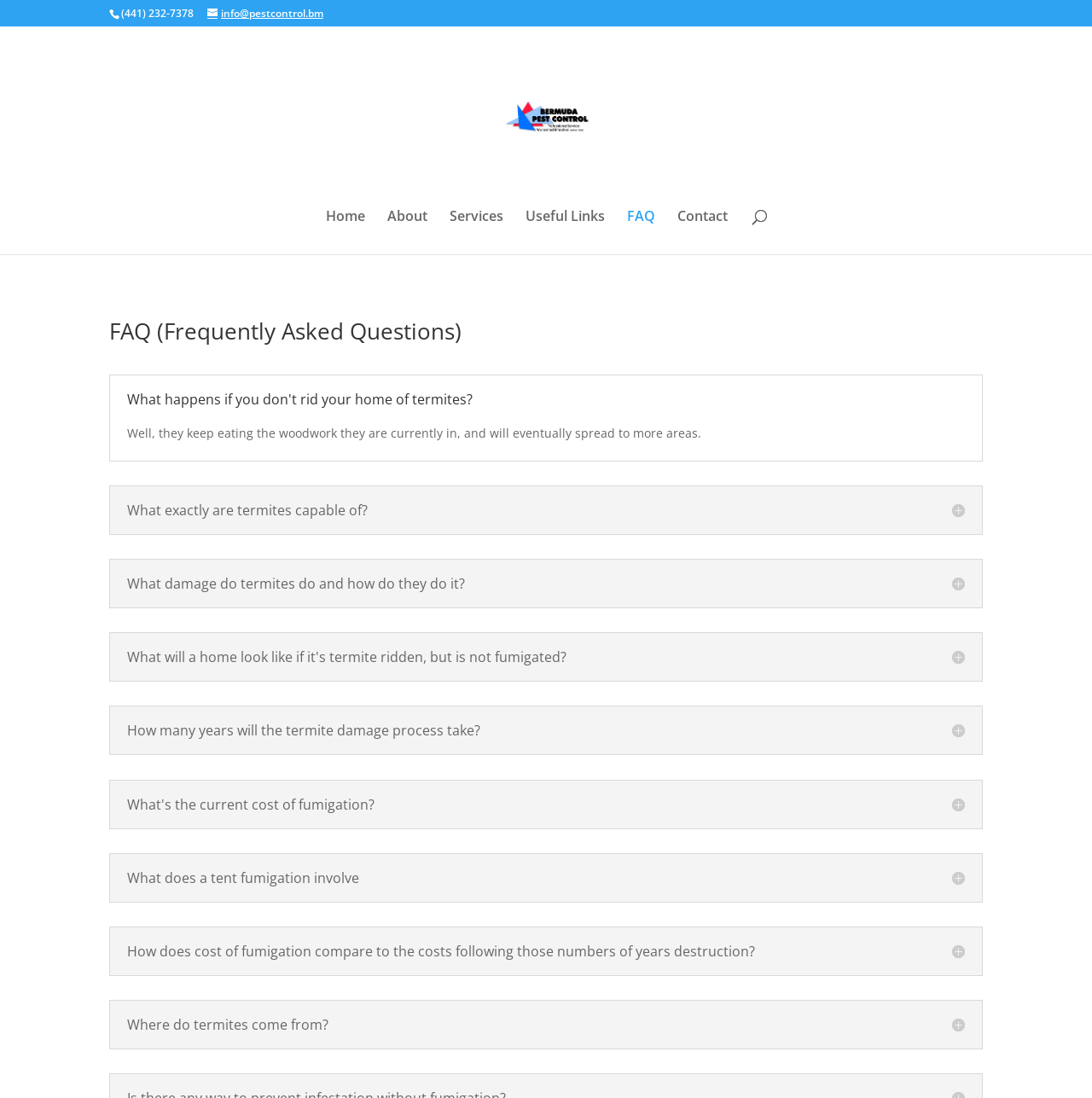Refer to the screenshot and answer the following question in detail:
Where do termites come from?

The webpage asks where termites come from, but it does not provide a specific answer or explanation.